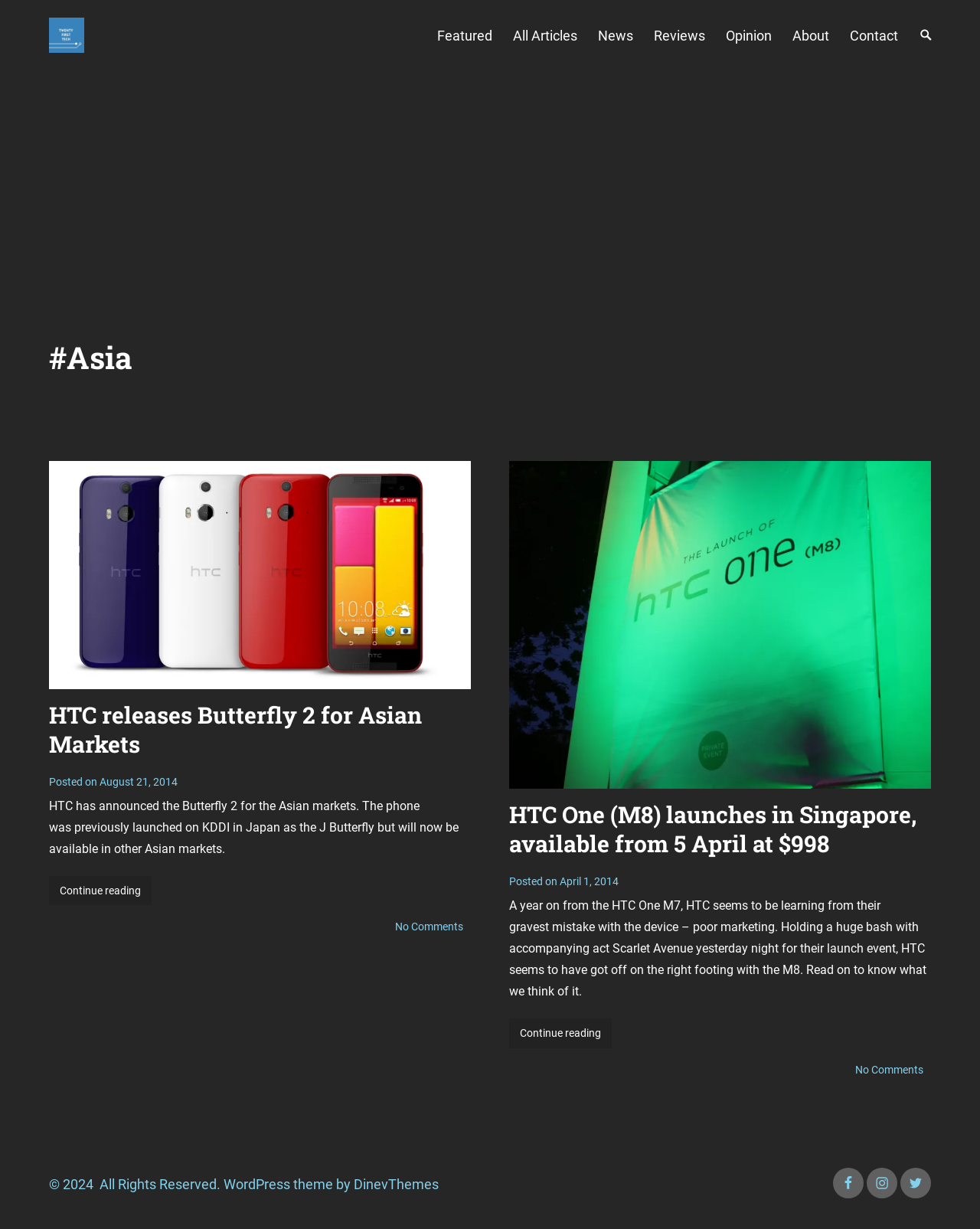Identify the bounding box coordinates for the element that needs to be clicked to fulfill this instruction: "read latest posts". Provide the coordinates in the format of four float numbers between 0 and 1: [left, top, right, bottom].

None